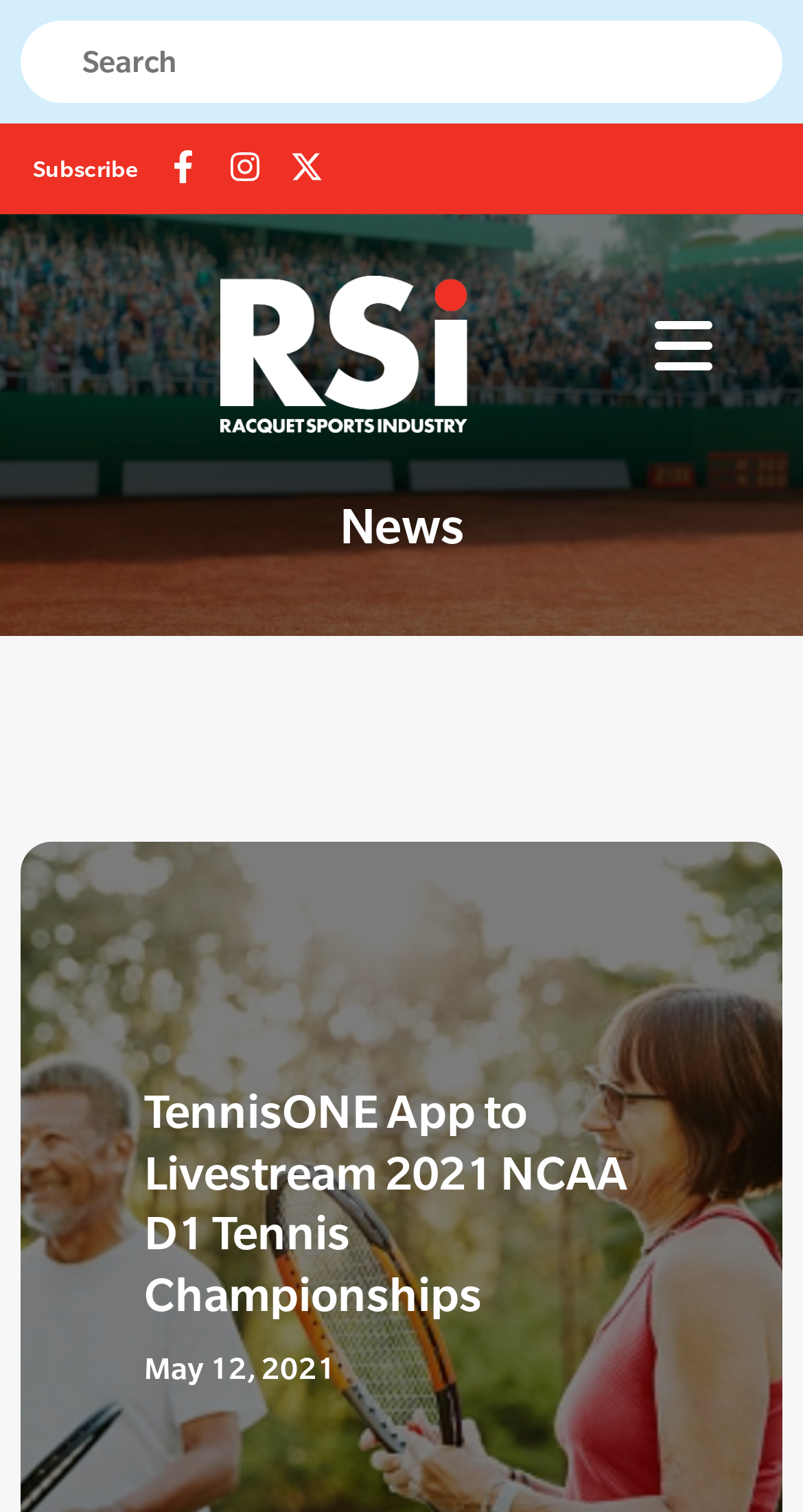Answer this question in one word or a short phrase: What is the name of the app?

TennisONE App